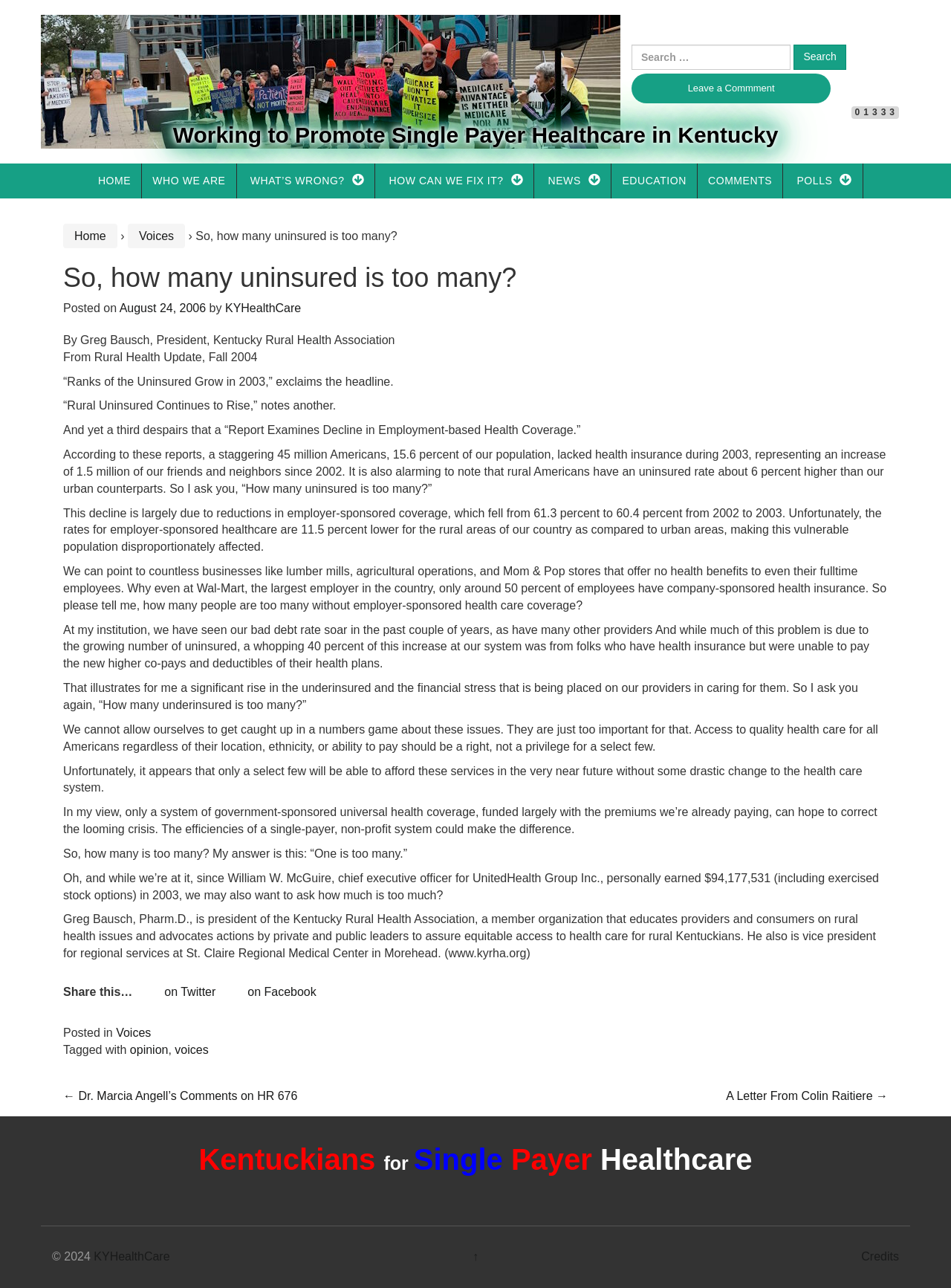Respond to the question below with a concise word or phrase:
What is the topic of the article?

Single Payer Healthcare